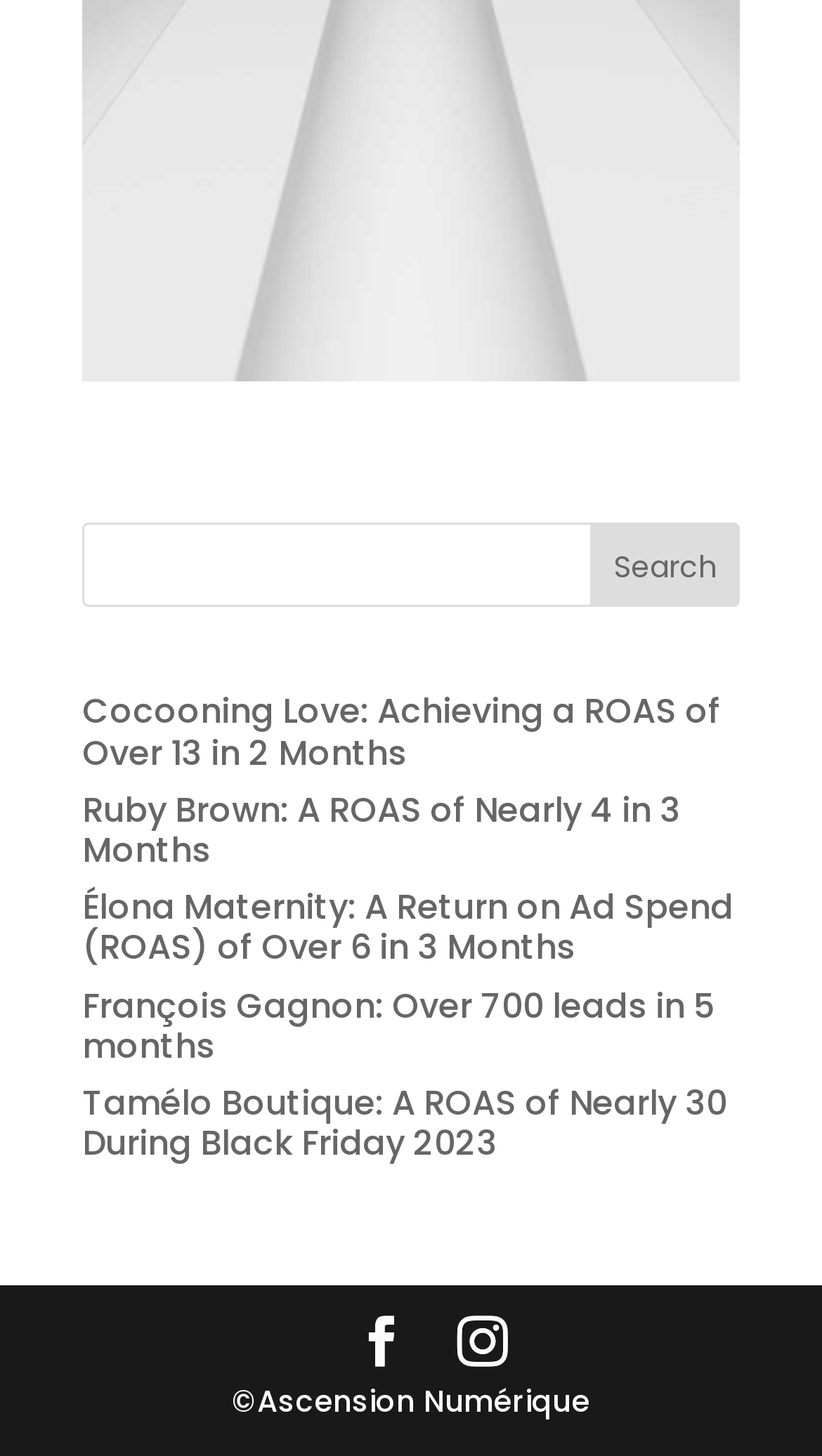Given the element description Copyright © 1996, identify the bounding box coordinates for the UI element on the webpage screenshot. The format should be (top-left x, top-left y, bottom-right x, bottom-right y), with values between 0 and 1.

None